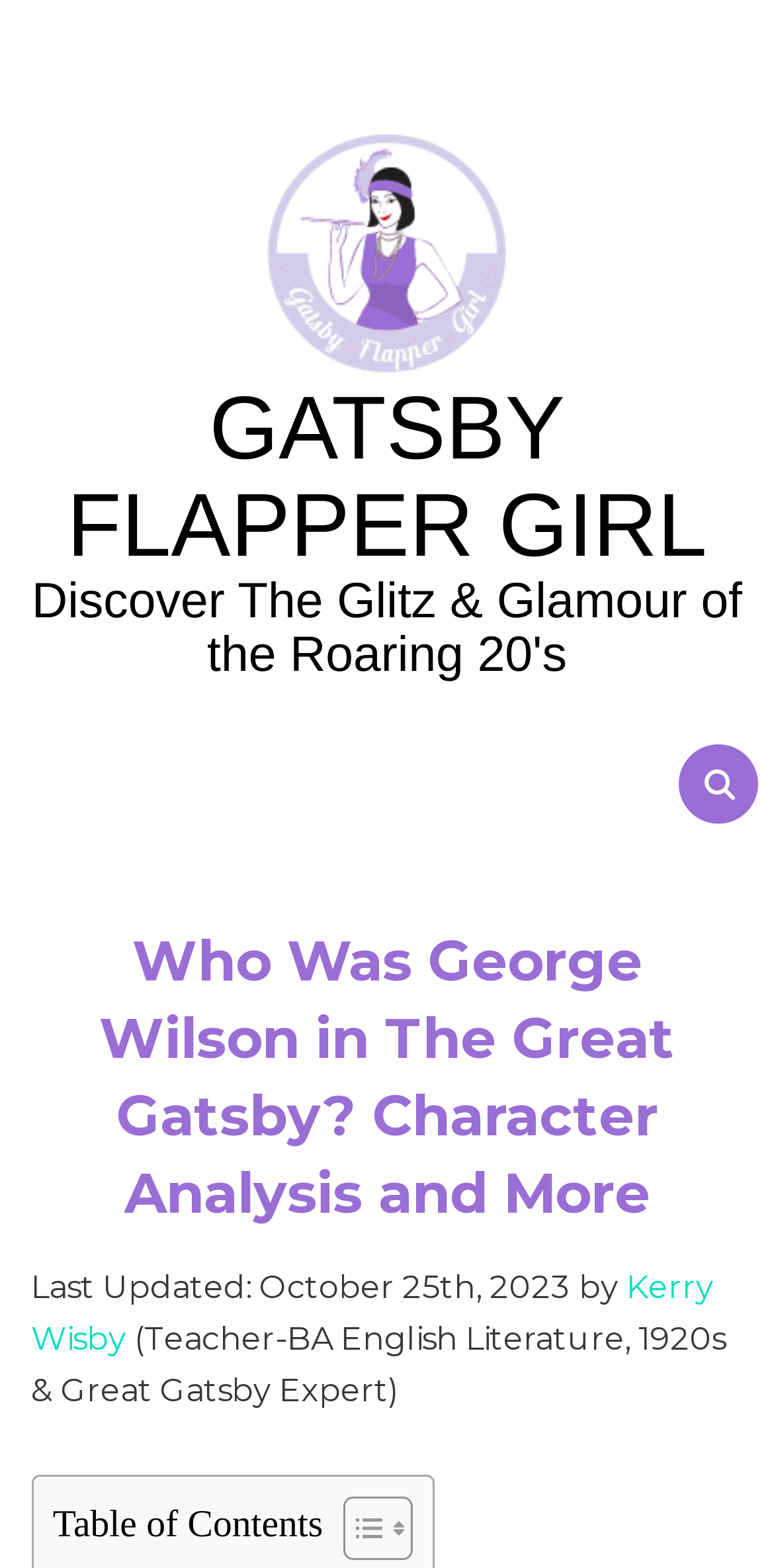What is the profession of the author?
Carefully analyze the image and provide a thorough answer to the question.

The author's profession can be found in the section below the main heading, where it says '(Teacher-BA English Literature, 1920s & Great Gatsby Expert)'. This section provides information about the author's credentials, including their profession.